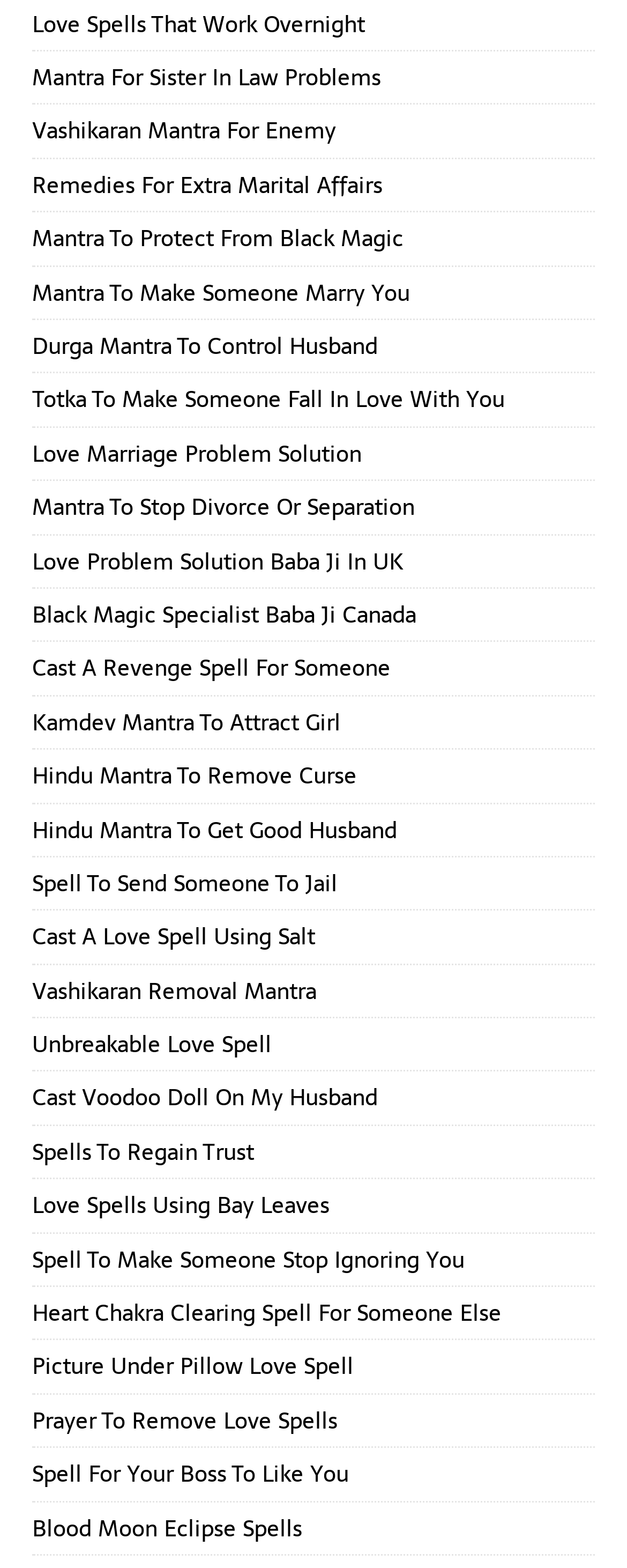Identify the bounding box coordinates of the clickable region required to complete the instruction: "Click on the link to learn about love spells that work overnight". The coordinates should be given as four float numbers within the range of 0 and 1, i.e., [left, top, right, bottom].

[0.051, 0.004, 0.582, 0.026]